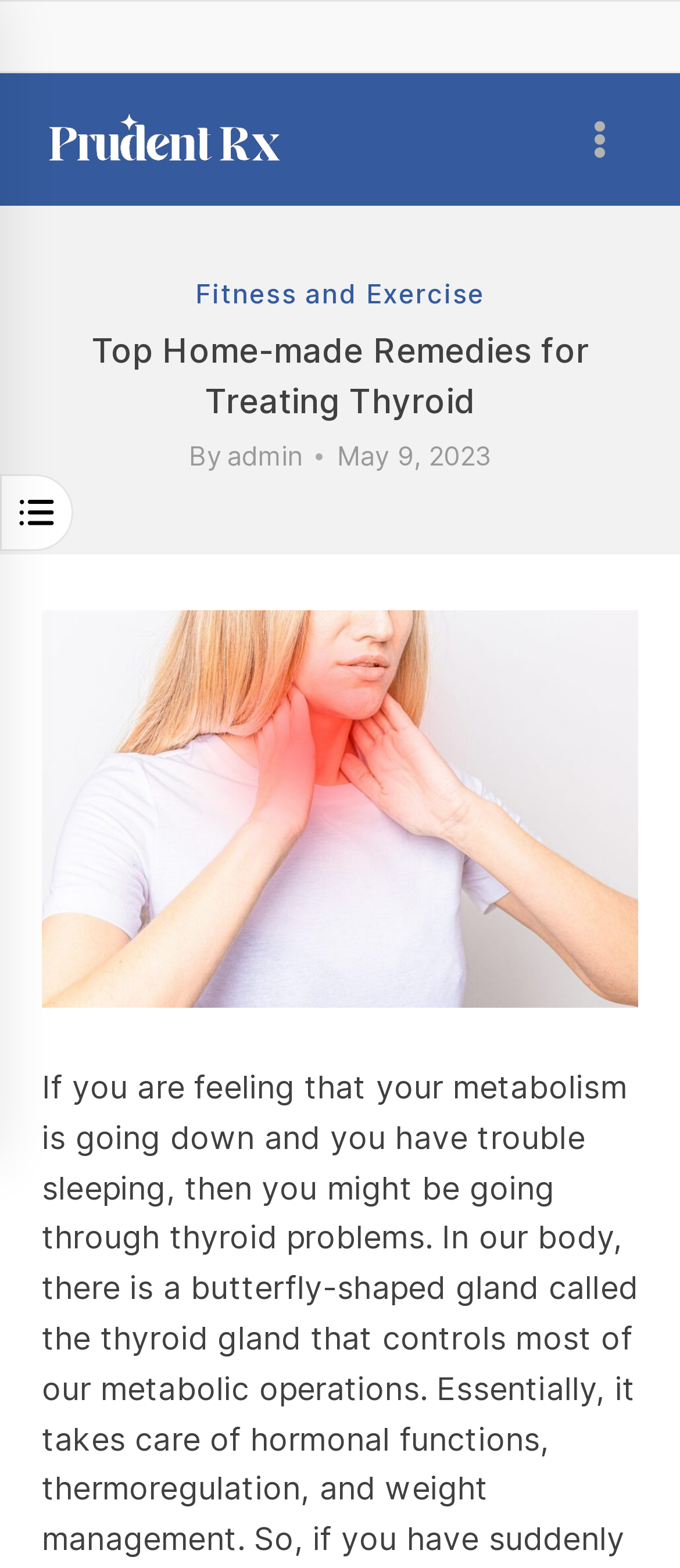Use the details in the image to answer the question thoroughly: 
What is the author of this article?

I found the author's name by looking at the text 'By' followed by a link with the text 'admin', which suggests that 'admin' is the author of the article.